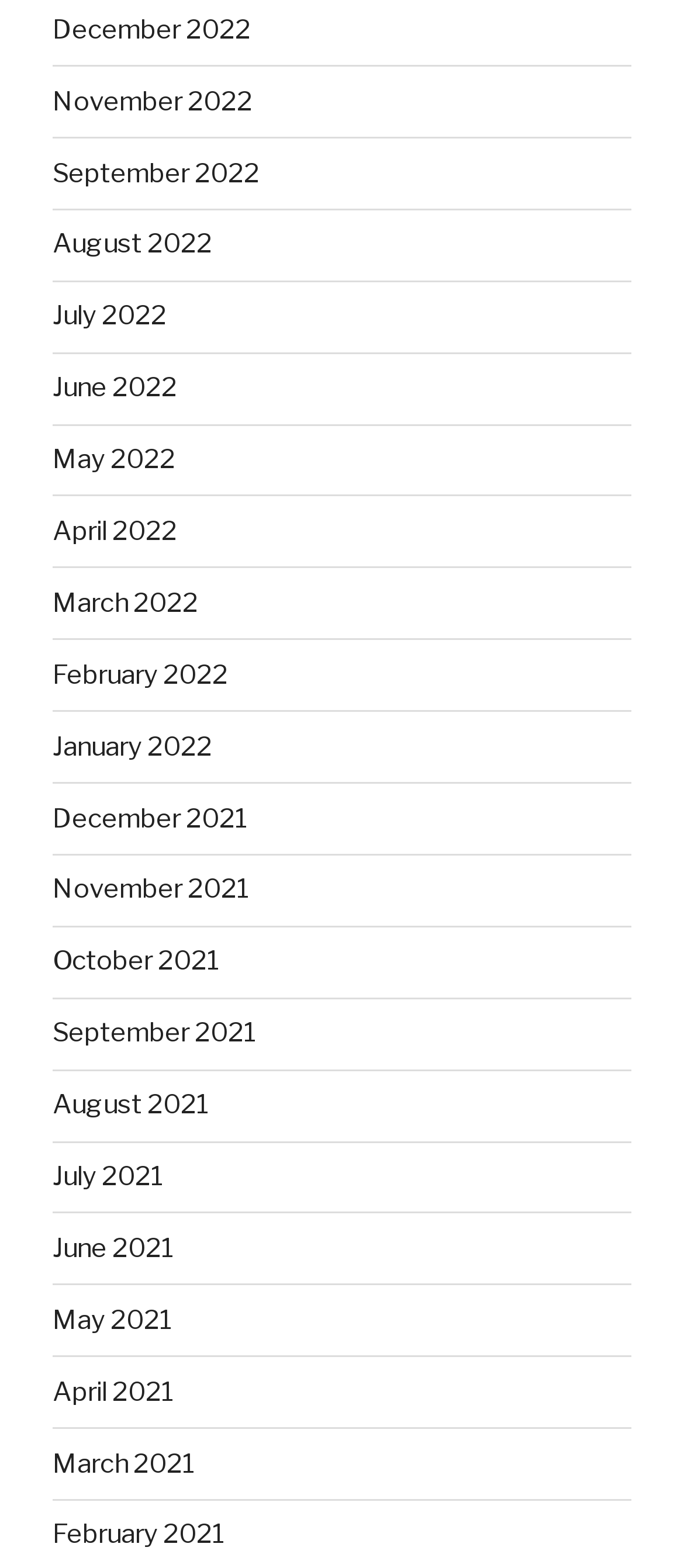Locate the bounding box coordinates of the element's region that should be clicked to carry out the following instruction: "view September 2022". The coordinates need to be four float numbers between 0 and 1, i.e., [left, top, right, bottom].

[0.077, 0.1, 0.379, 0.12]